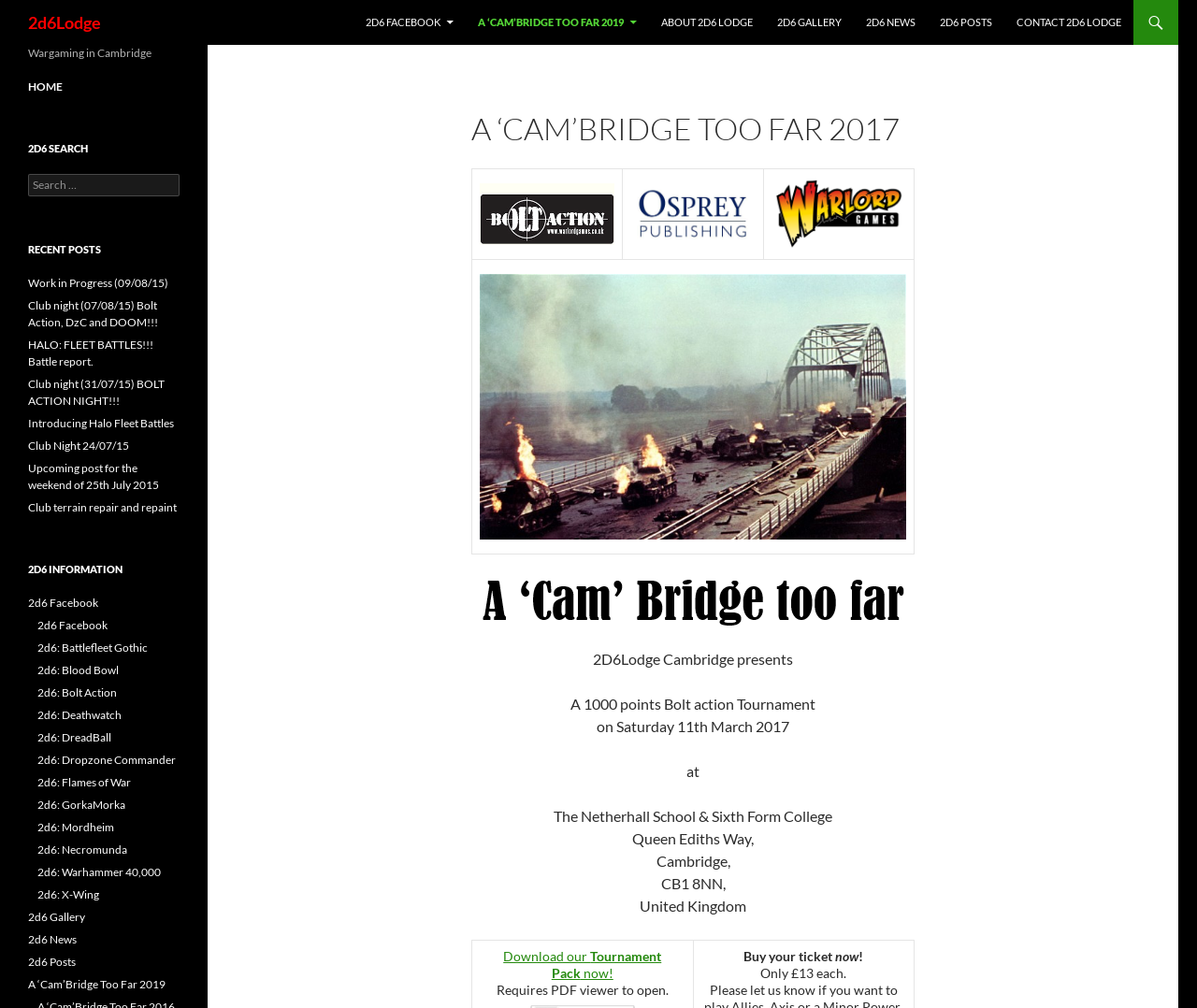Based on the description "Our Culture", find the bounding box of the specified UI element.

None